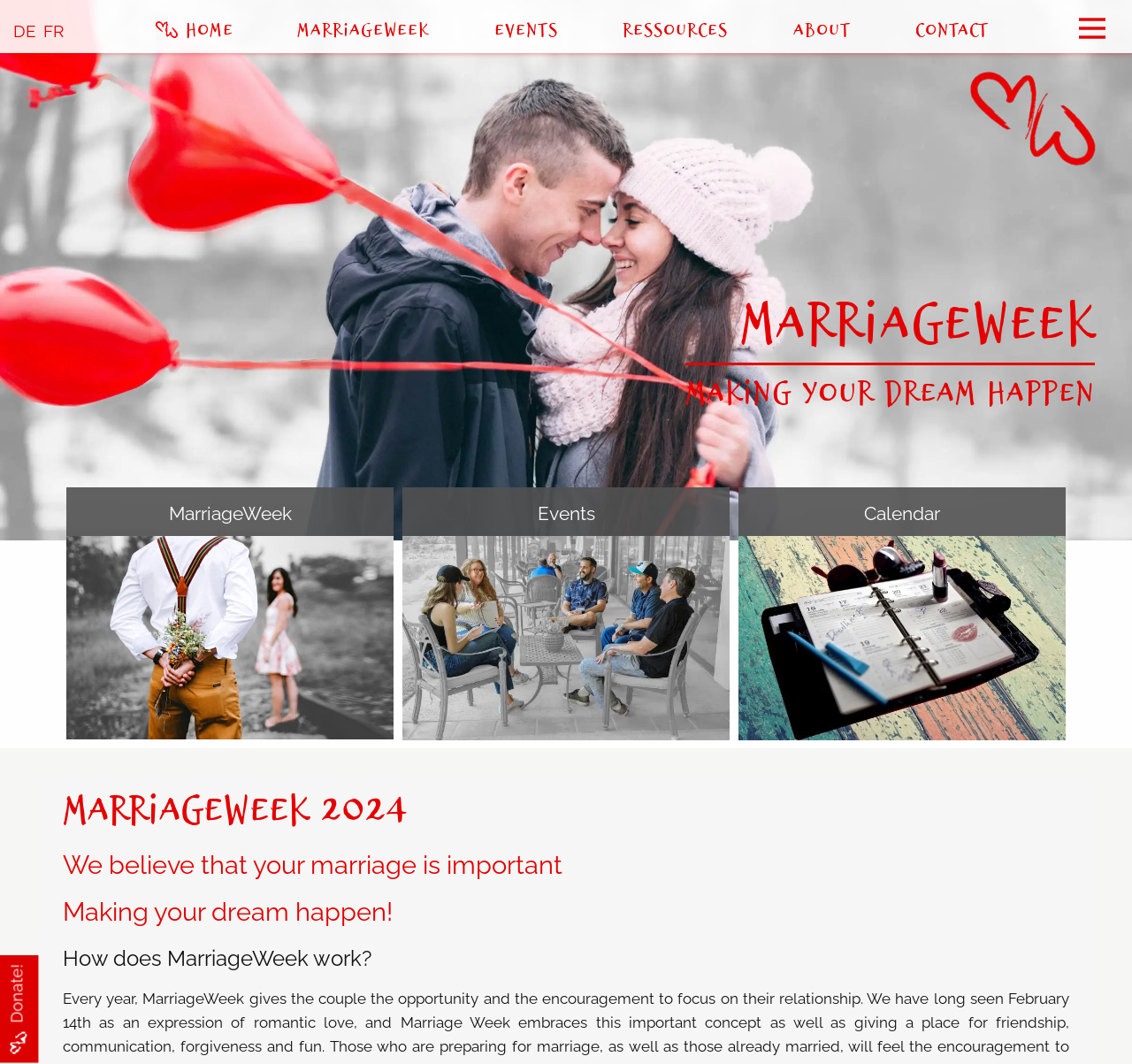Determine the bounding box coordinates of the region to click in order to accomplish the following instruction: "Learn about MarriageWeek 2024". Provide the coordinates as four float numbers between 0 and 1, specifically [left, top, right, bottom].

[0.055, 0.738, 0.945, 0.785]